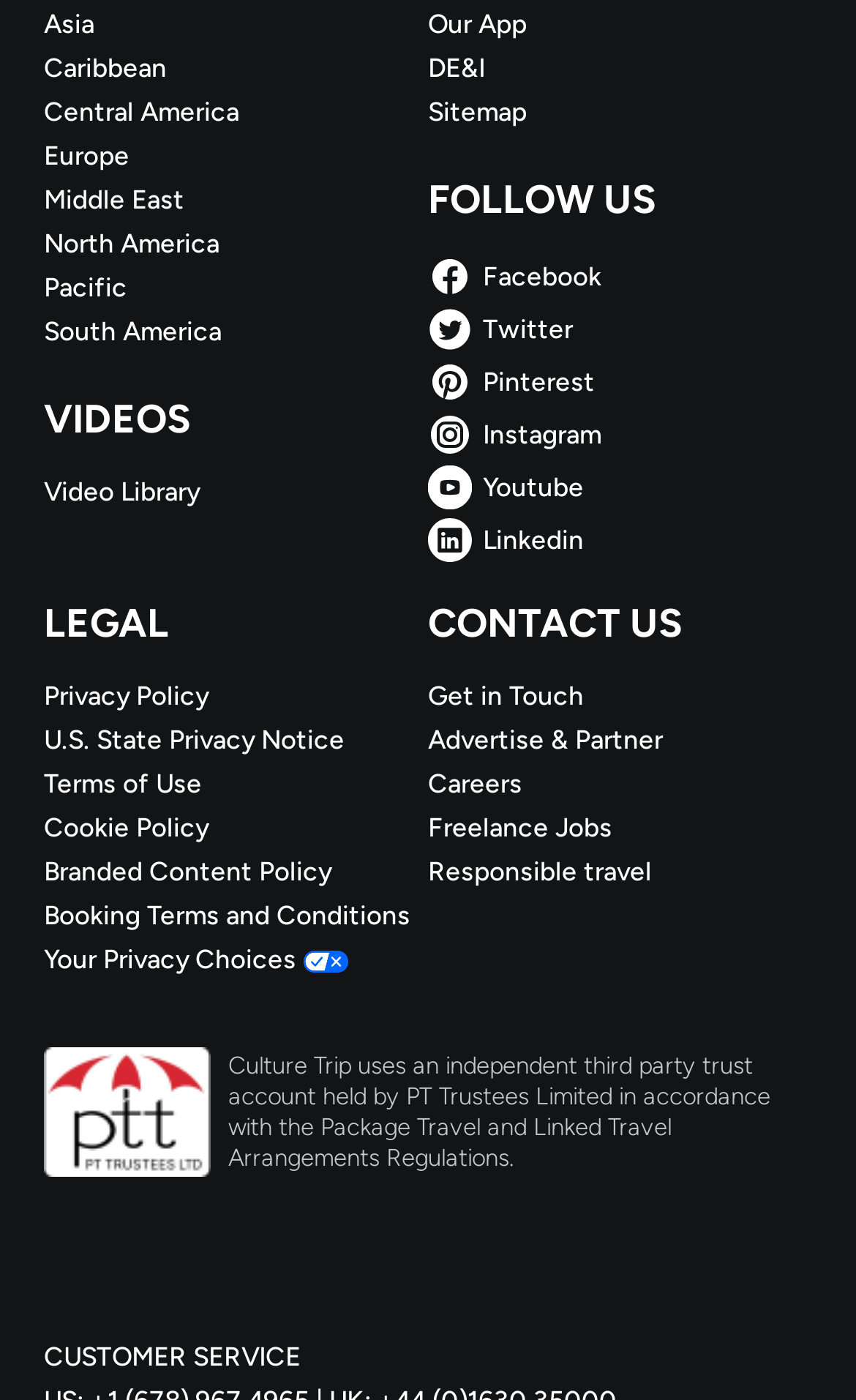Please give the bounding box coordinates of the area that should be clicked to fulfill the following instruction: "Download our iOS app on the App Store". The coordinates should be in the format of four float numbers from 0 to 1, i.e., [left, top, right, bottom].

[0.051, 0.878, 0.397, 0.941]